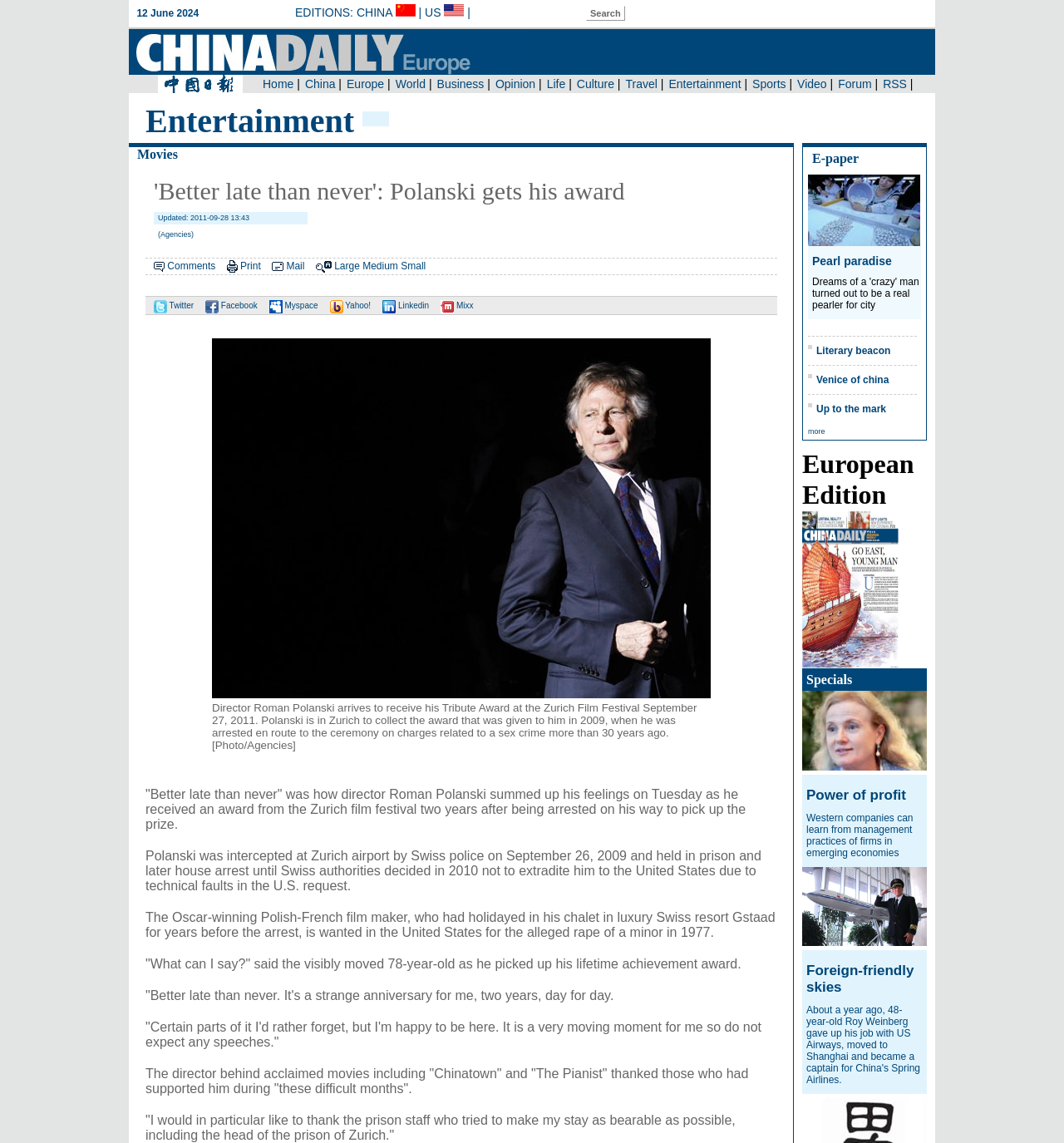Could you provide the bounding box coordinates for the portion of the screen to click to complete this instruction: "Read the 'E-paper' article"?

[0.759, 0.132, 0.866, 0.145]